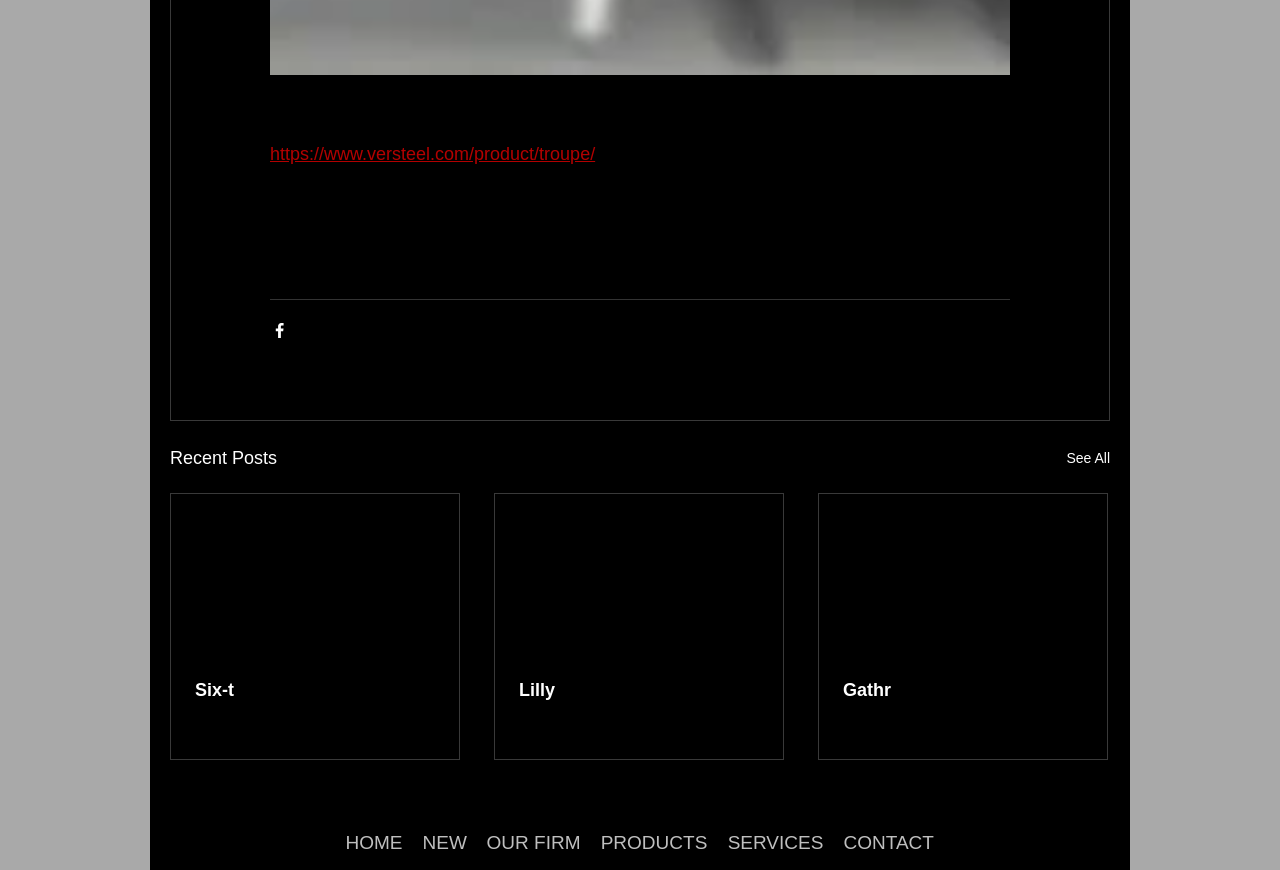Please locate the bounding box coordinates of the element that should be clicked to complete the given instruction: "Go to HOME page".

[0.262, 0.954, 0.322, 0.98]